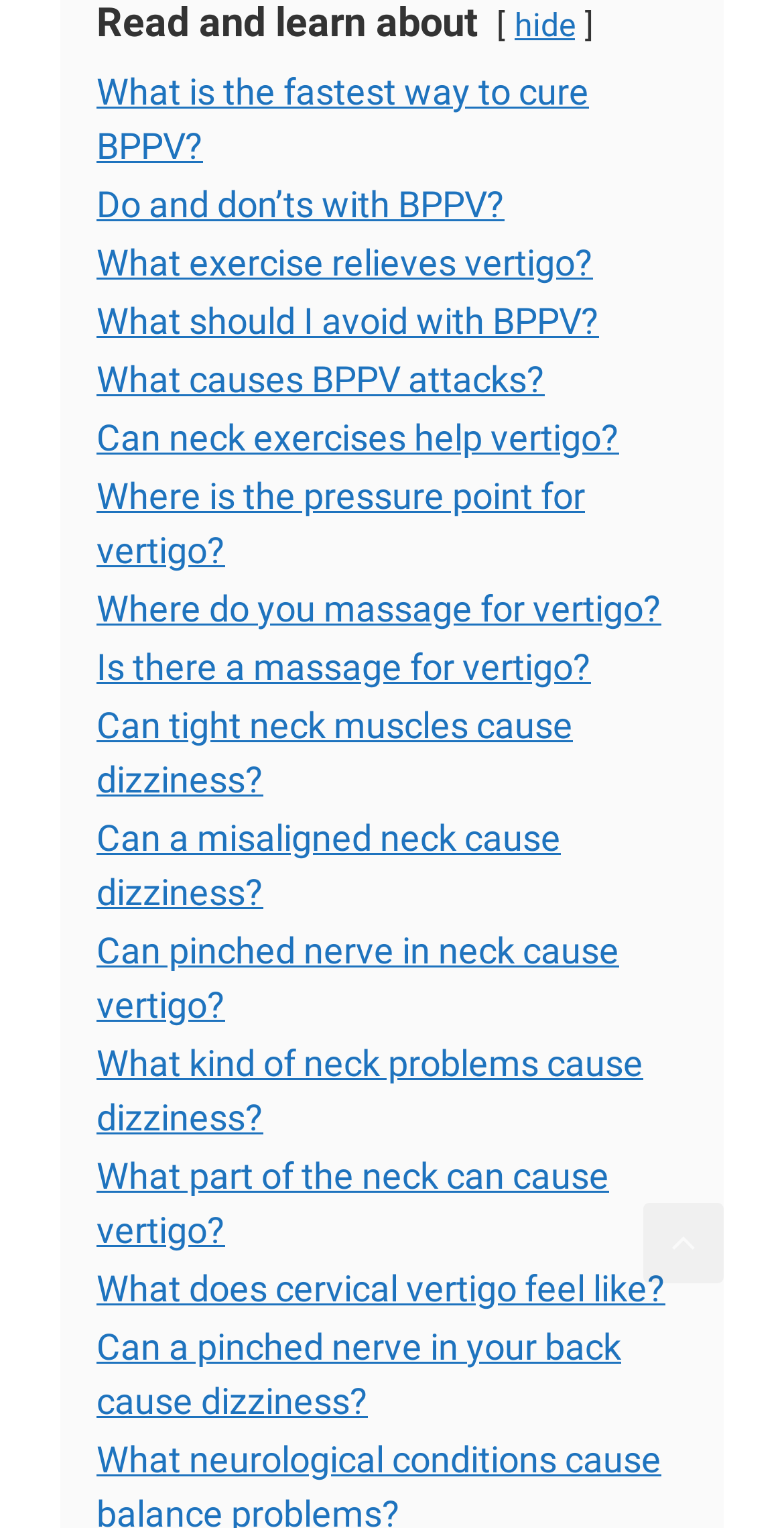Identify the coordinates of the bounding box for the element described below: "Can neck exercises help vertigo?". Return the coordinates as four float numbers between 0 and 1: [left, top, right, bottom].

[0.123, 0.272, 0.79, 0.3]